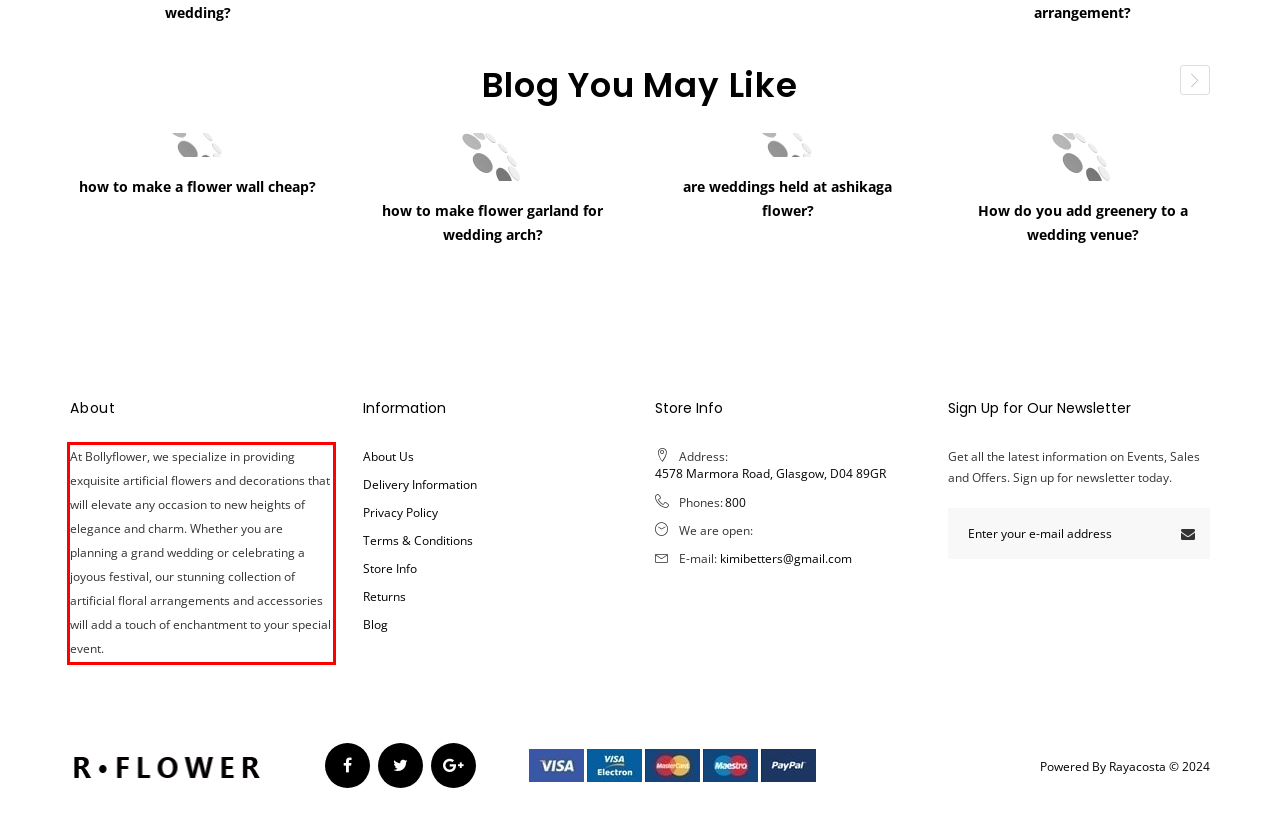You have a screenshot of a webpage with a red bounding box. Use OCR to generate the text contained within this red rectangle.

At Bollyflower, we specialize in providing exquisite artificial flowers and decorations that will elevate any occasion to new heights of elegance and charm. Whether you are planning a grand wedding or celebrating a joyous festival, our stunning collection of artificial floral arrangements and accessories will add a touch of enchantment to your special event.